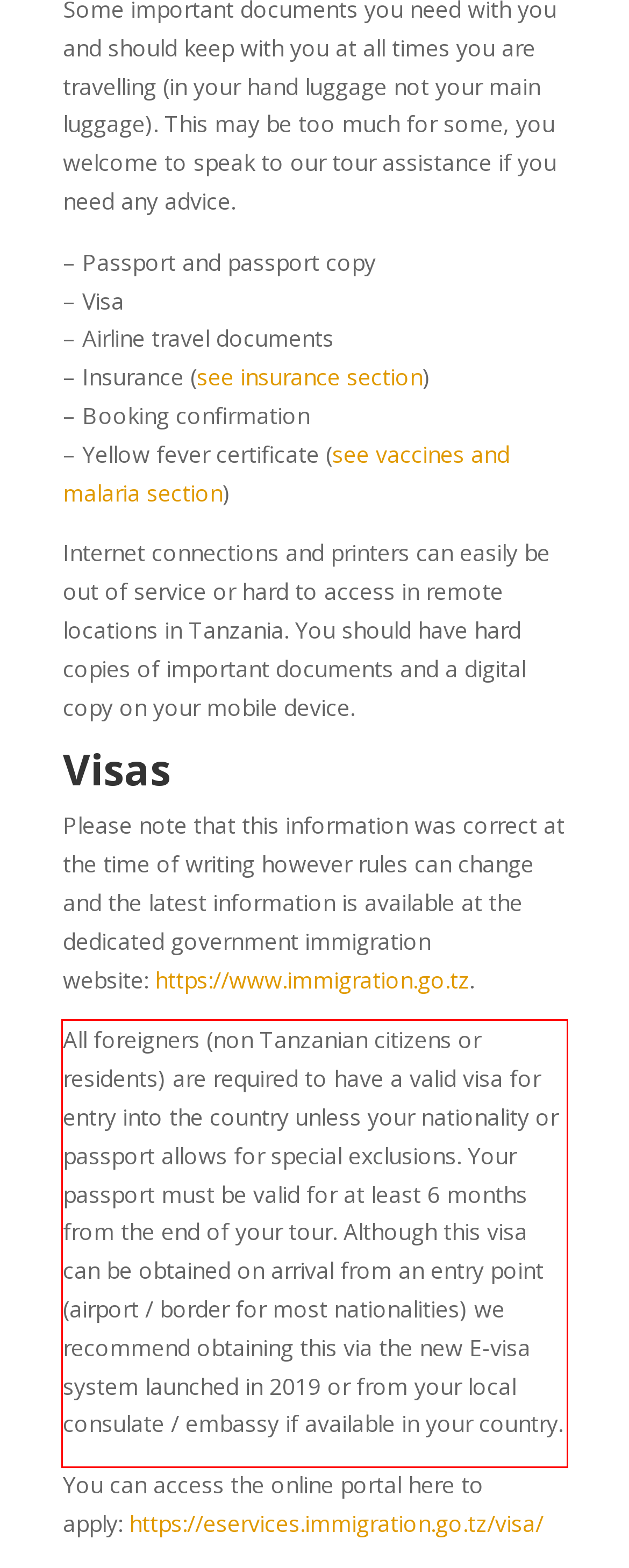In the screenshot of the webpage, find the red bounding box and perform OCR to obtain the text content restricted within this red bounding box.

All foreigners (non Tanzanian citizens or residents) are required to have a valid visa for entry into the country unless your nationality or passport allows for special exclusions. Your passport must be valid for at least 6 months from the end of your tour. Although this visa can be obtained on arrival from an entry point (airport / border for most nationalities) we recommend obtaining this via the new E-visa system launched in 2019 or from your local consulate / embassy if available in your country.